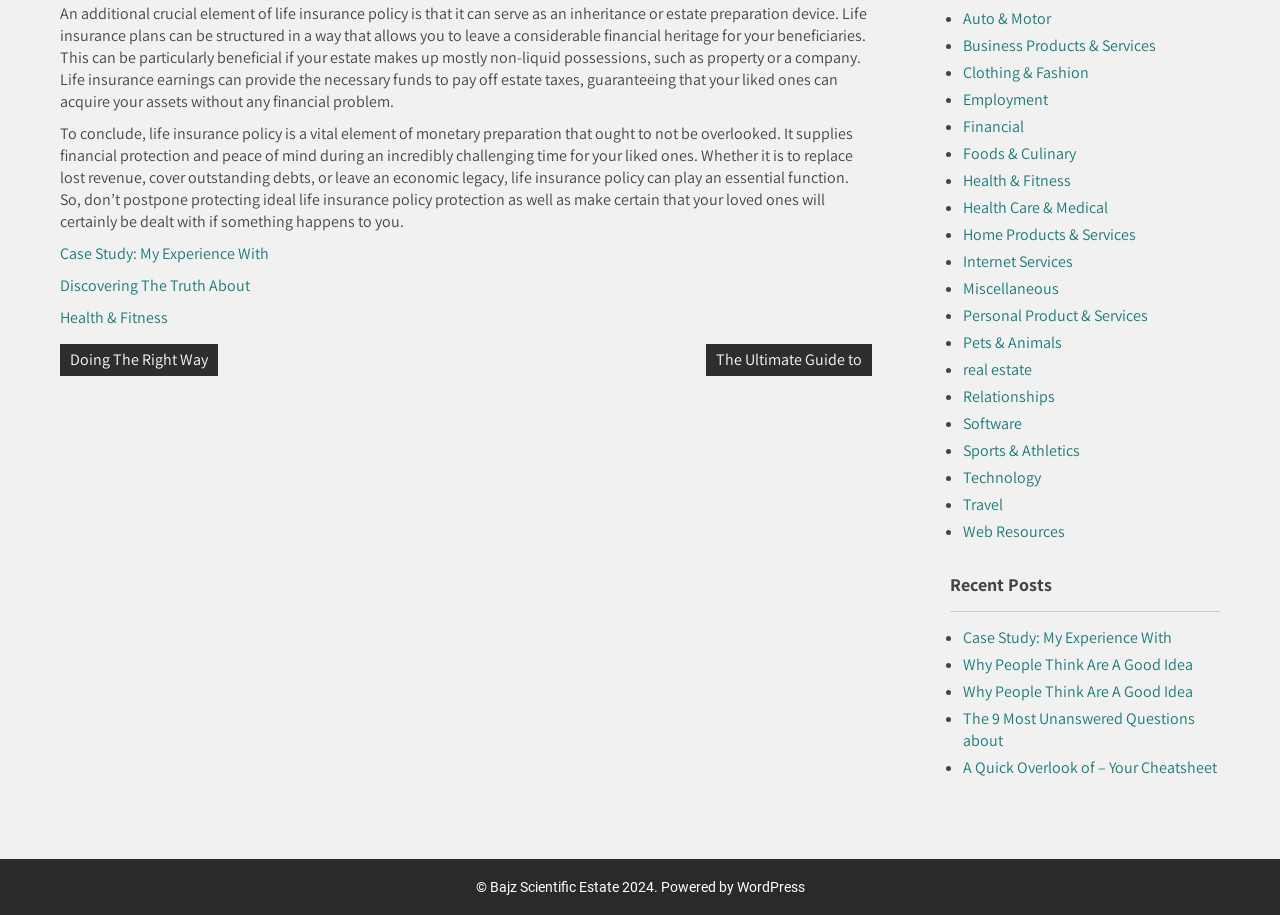Bounding box coordinates are specified in the format (top-left x, top-left y, bottom-right x, bottom-right y). All values are floating point numbers bounded between 0 and 1. Please provide the bounding box coordinate of the region this sentence describes: real estate

[0.752, 0.392, 0.806, 0.415]